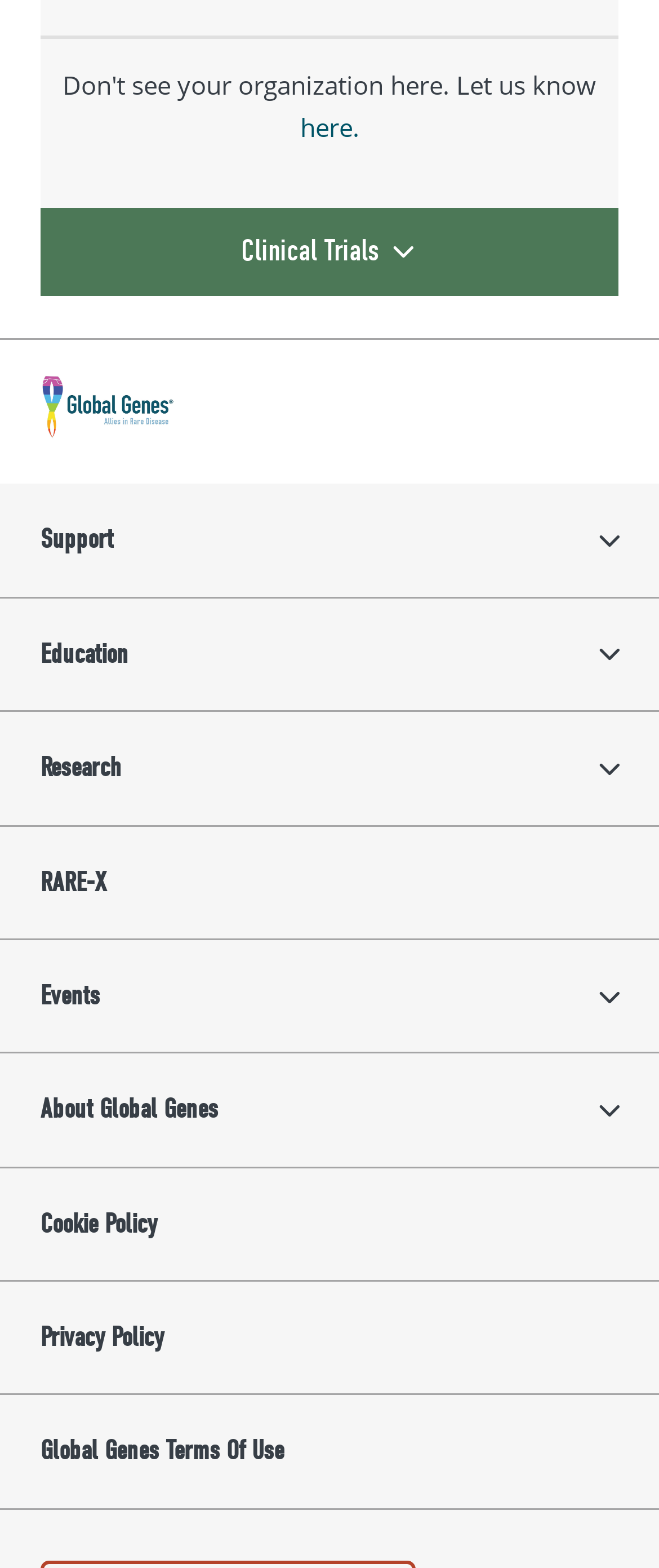Examine the image and give a thorough answer to the following question:
What is the last link on the webpage?

The last link on the webpage is 'Global Genes Terms Of Use' which is located at the bottom of the page with a bounding box coordinate of [0.0, 0.89, 1.0, 0.963].